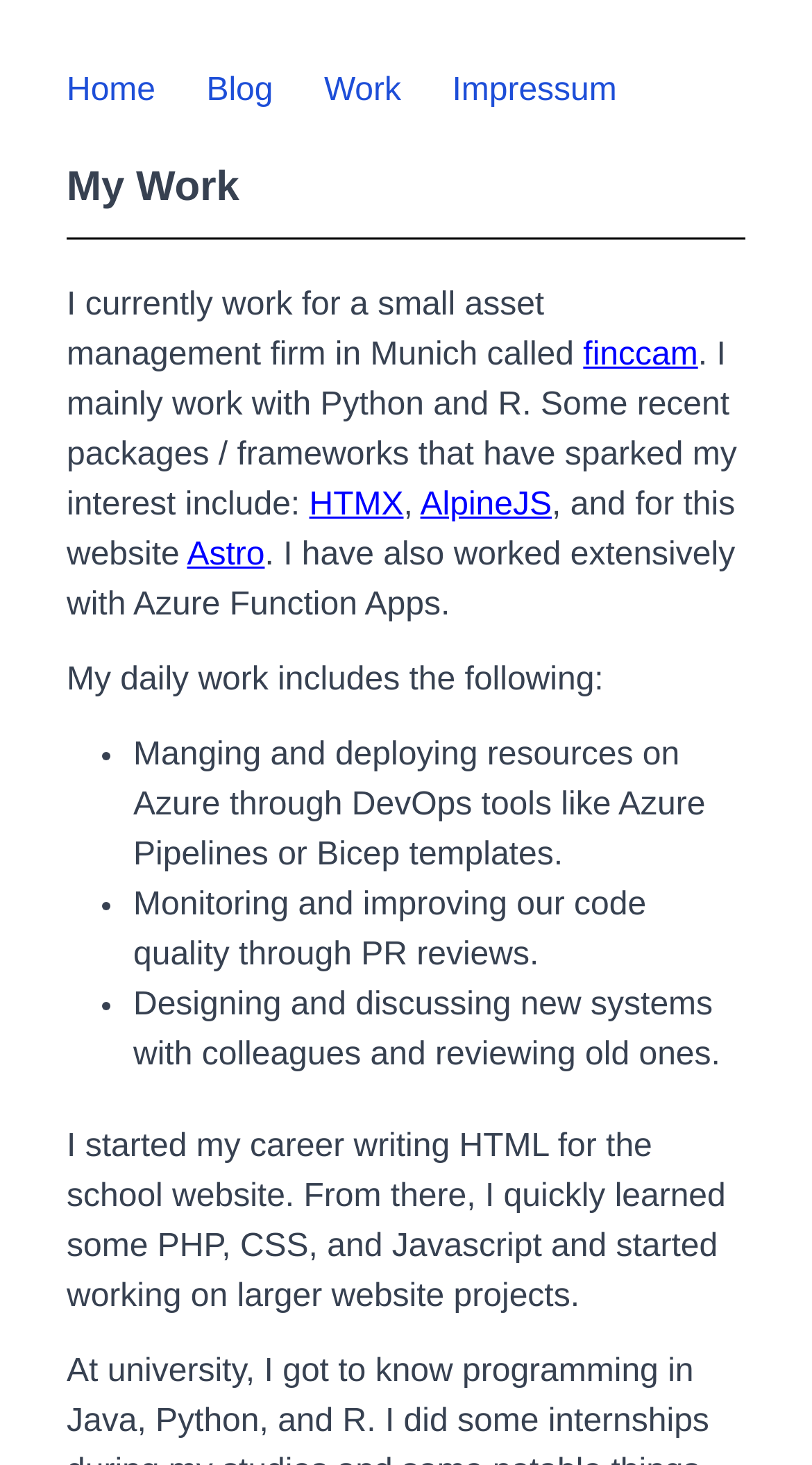Provide your answer to the question using just one word or phrase: What is Alexander Kammerer's current workplace?

finccam